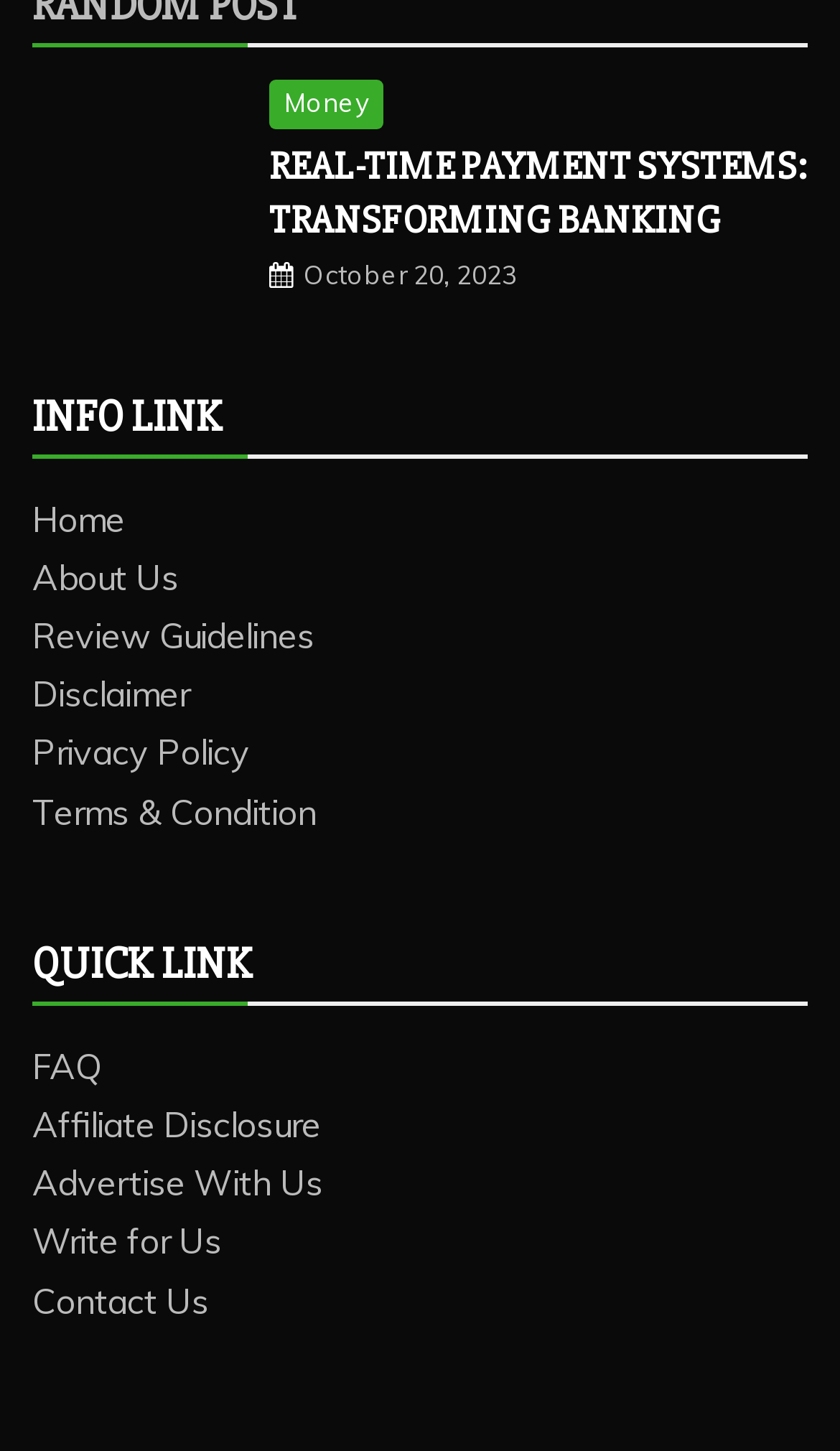Highlight the bounding box coordinates of the element that should be clicked to carry out the following instruction: "Read about REAL-TIME PAYMENT SYSTEMS: TRANSFORMING BANKING". The coordinates must be given as four float numbers ranging from 0 to 1, i.e., [left, top, right, bottom].

[0.321, 0.096, 0.962, 0.178]